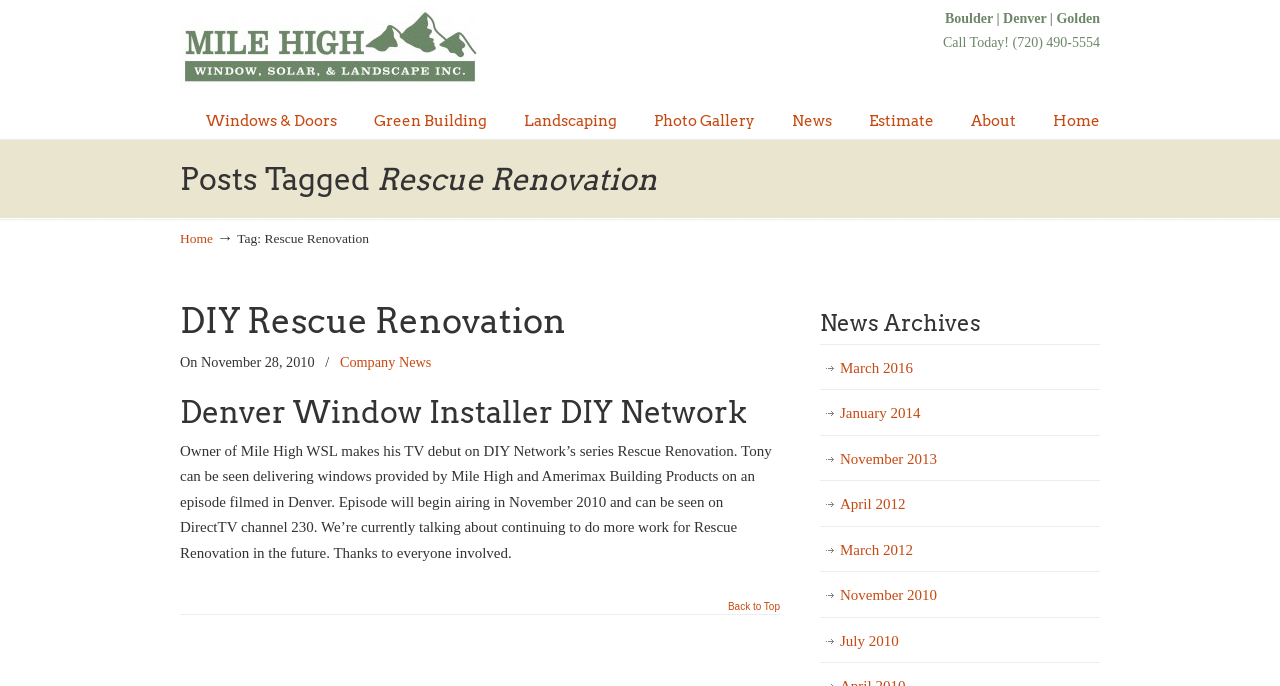Determine the title of the webpage and give its text content.

Posts Tagged Rescue Renovation